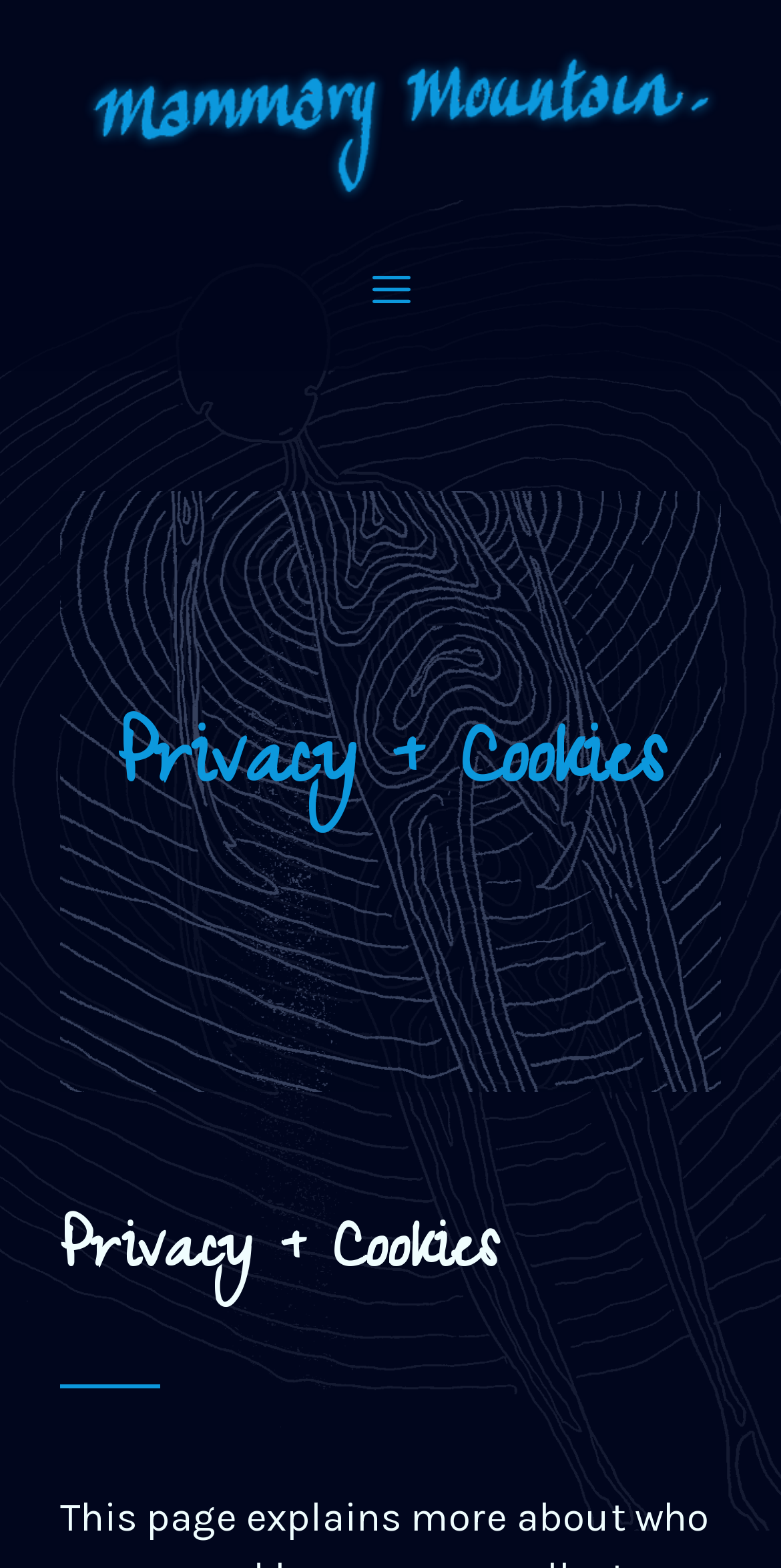Bounding box coordinates are given in the format (top-left x, top-left y, bottom-right x, bottom-right y). All values should be floating point numbers between 0 and 1. Provide the bounding box coordinate for the UI element described as: Menu

[0.026, 0.134, 0.974, 0.237]